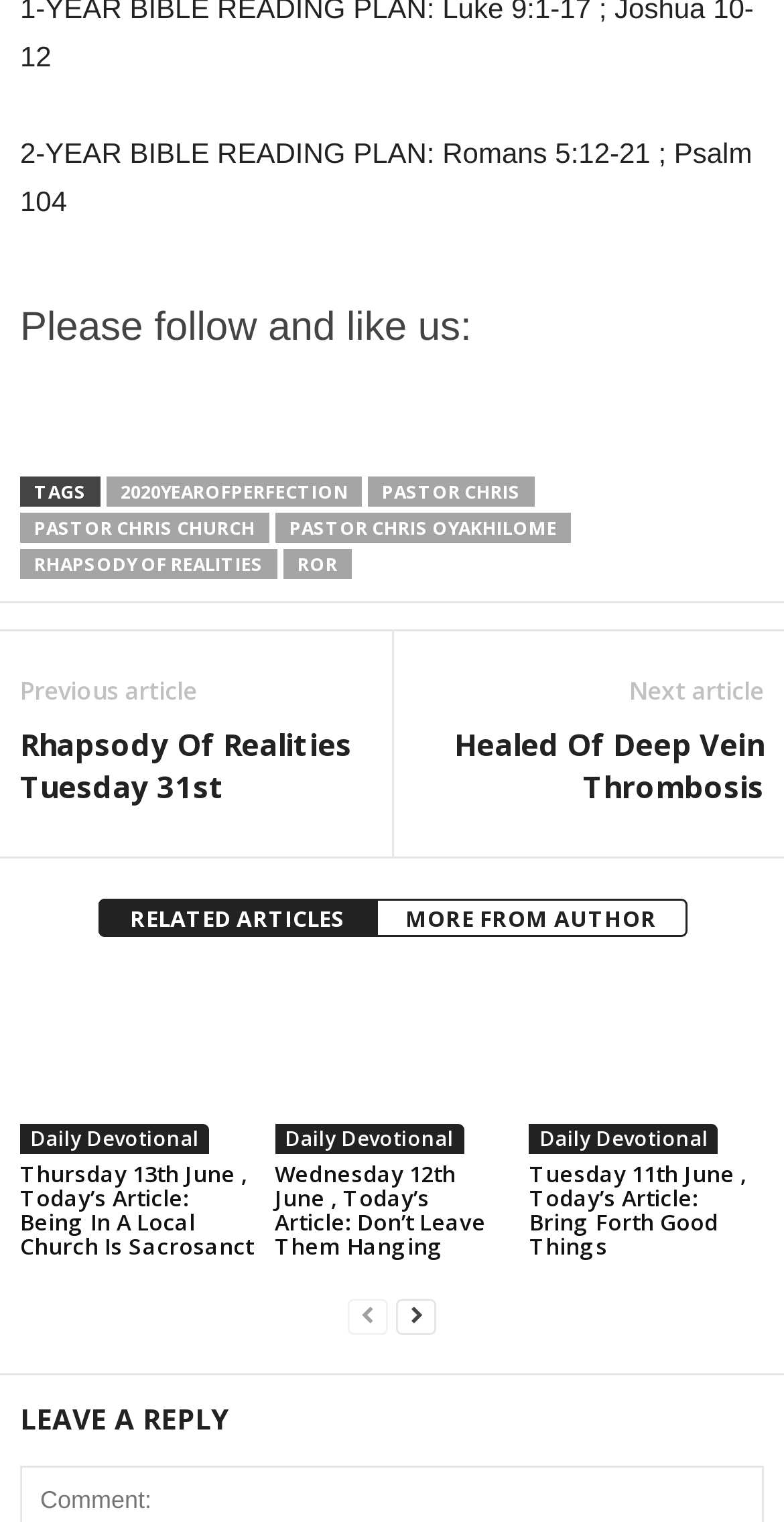What is the main topic of this webpage?
Using the image, give a concise answer in the form of a single word or short phrase.

Bible reading plan